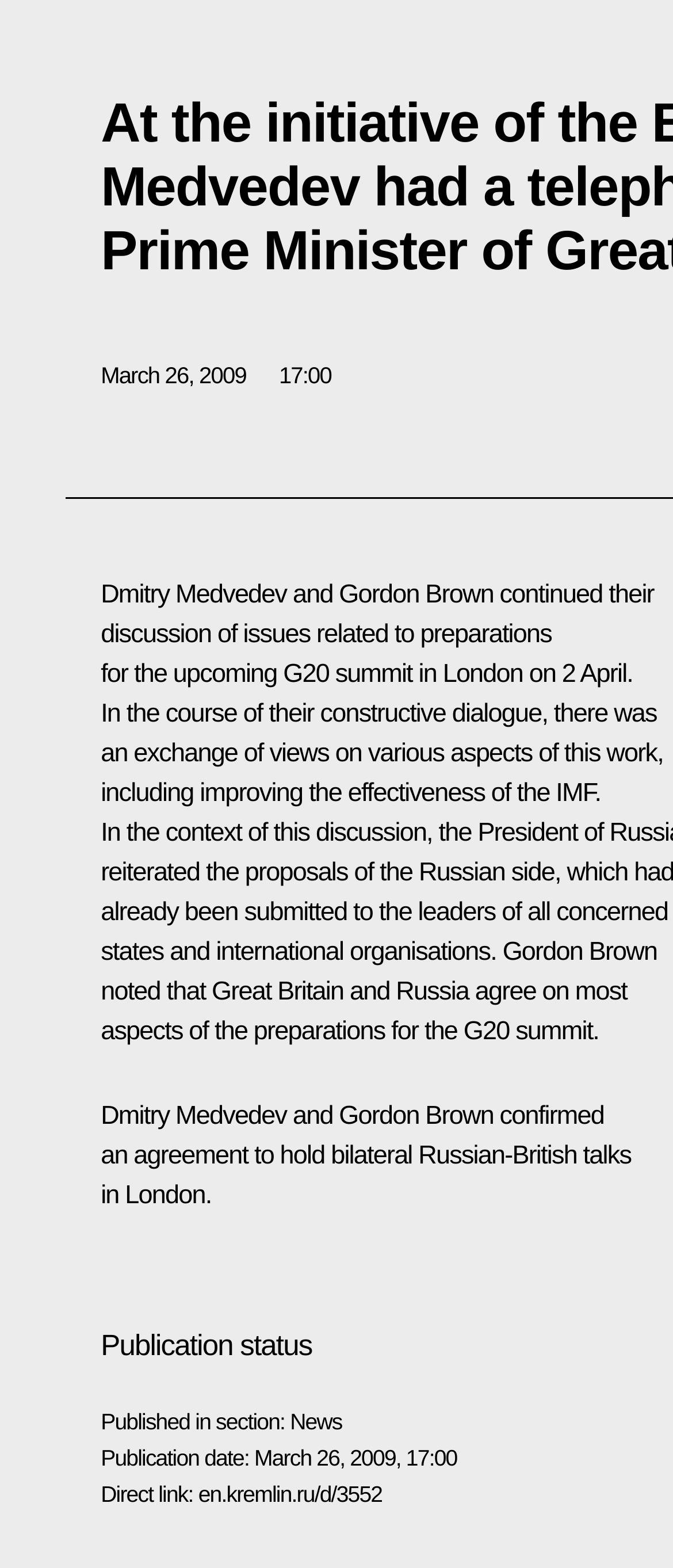Determine the webpage's heading and output its text content.

At the initiative of the British side, Dmitry Medvedev had a telephone conversation with Prime Minister of Great Britain Gordon Brown